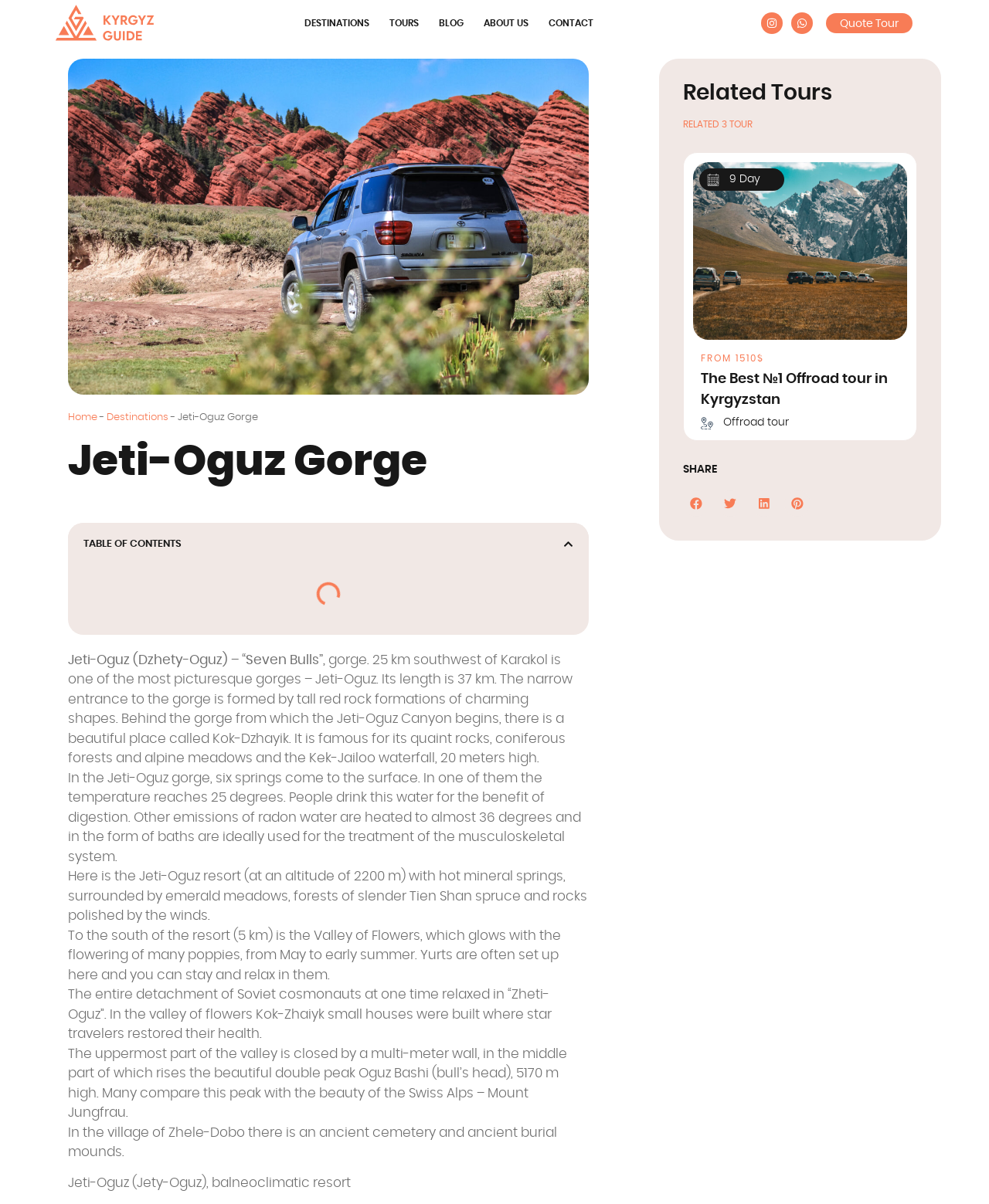Can you identify the bounding box coordinates of the clickable region needed to carry out this instruction: 'Open the 'Quote Tour' link'? The coordinates should be four float numbers within the range of 0 to 1, stated as [left, top, right, bottom].

[0.835, 0.011, 0.923, 0.028]